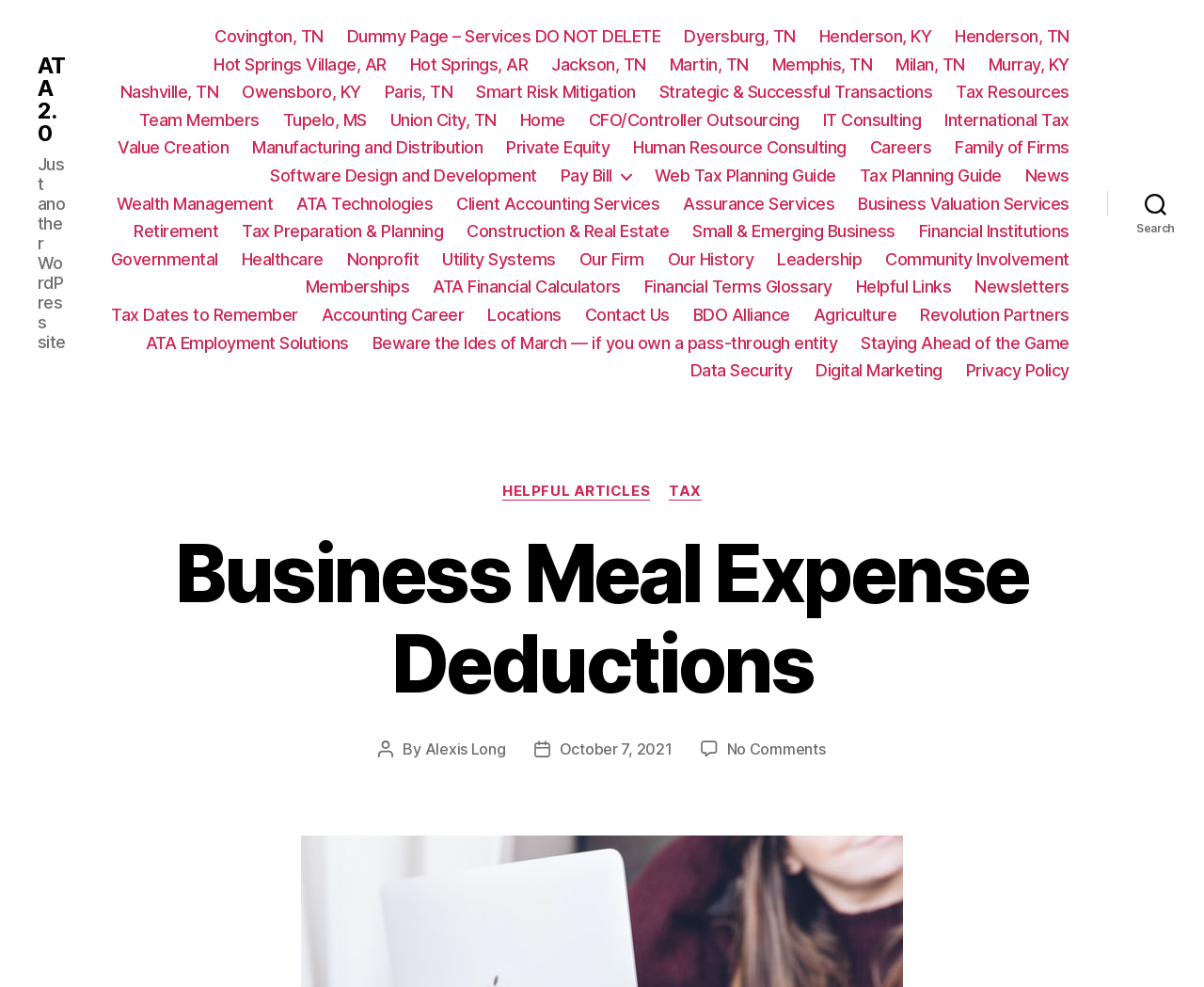What type of services does the website offer?
Please analyze the image and answer the question with as much detail as possible.

The website appears to offer various accounting and financial services, including tax preparation, financial planning, and business consulting. This can be inferred from the numerous links in the navigation menu that point to different services and resources related to accounting and finance.